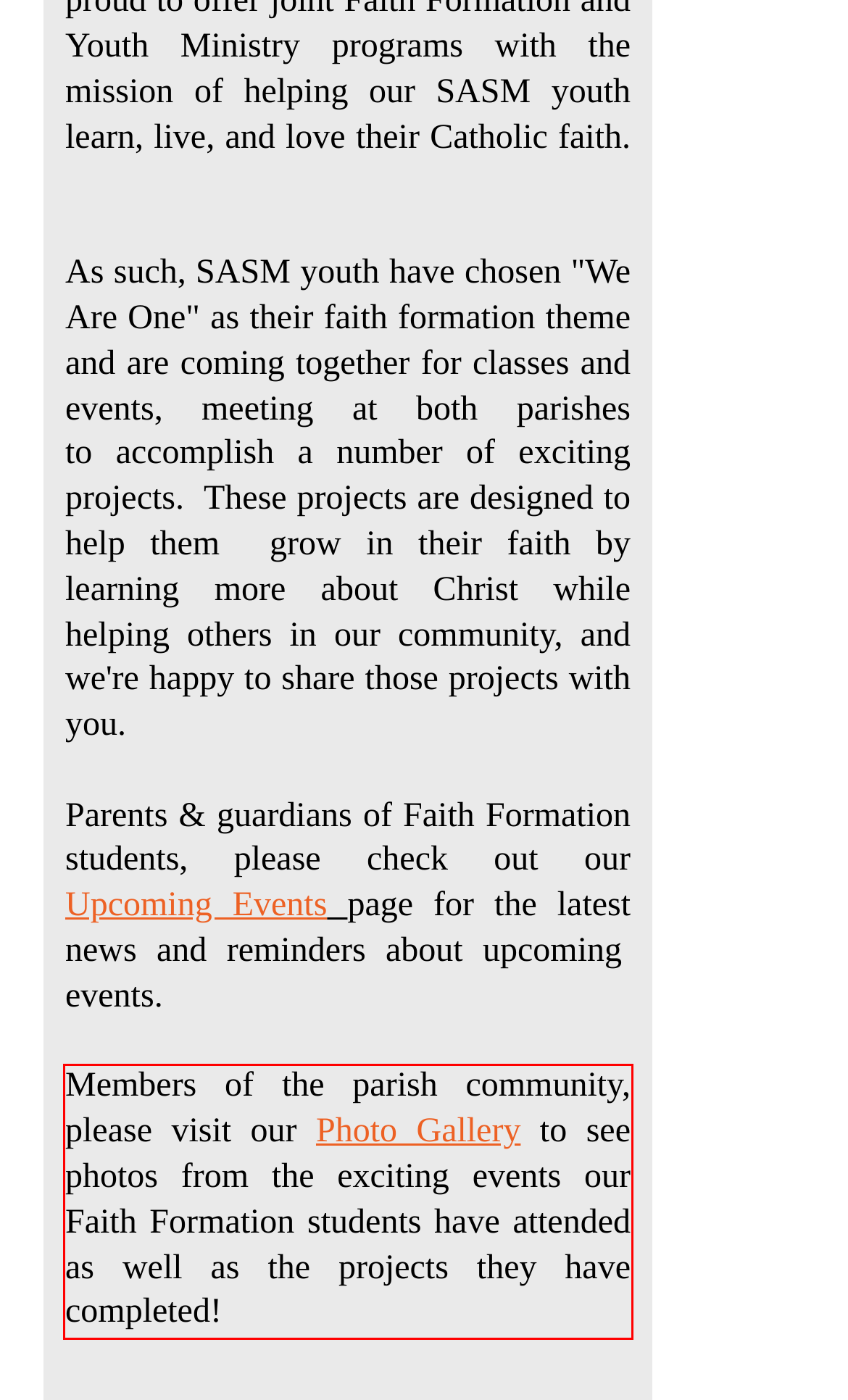Within the screenshot of the webpage, there is a red rectangle. Please recognize and generate the text content inside this red bounding box.

Members of the parish community, please visit our Photo Gallery to see photos from the exciting events our Faith Formation students have attended as well as the projects they have completed!